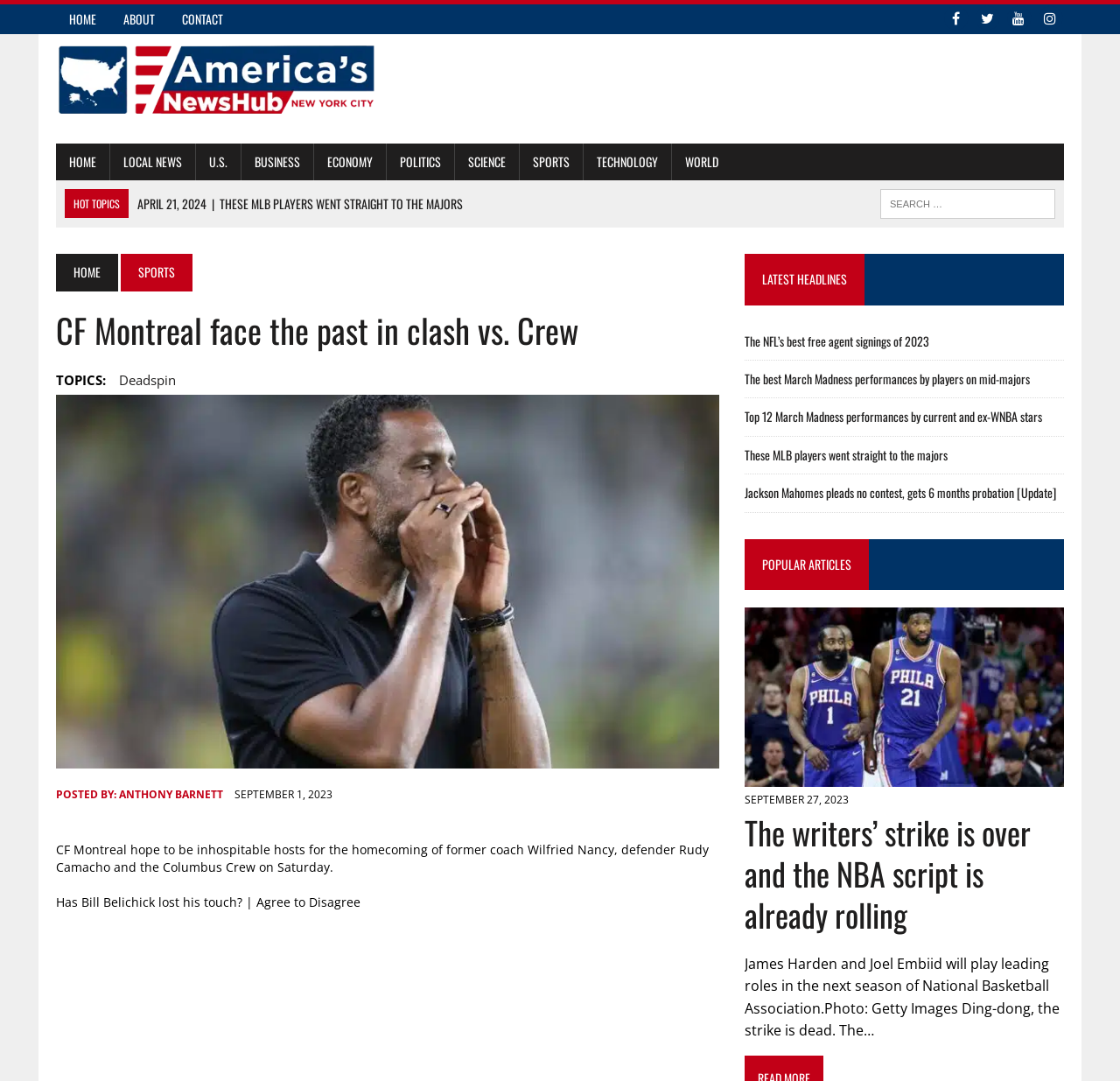Offer a meticulous caption that includes all visible features of the webpage.

The webpage is a news article page from New York City NewsHub, with a focus on sports news. At the top, there is a navigation bar with links to "HOME", "ABOUT", "CONTACT", and social media icons. Below the navigation bar, there is a banner with a link to "New York City NewsHub" and an image of the news hub's logo.

The main content of the page is divided into two sections. On the left, there is a list of news articles with links to "HOT TOPICS" and several sports-related news headlines, including "CF Montreal face the past in clash vs. Crew", "The NFL’s best free agent signings of 2023", and "Top 12 March Madness performances by current and ex-WNBA stars". Each article has a brief summary and a link to read more.

On the right, there is a section with a search bar and a list of popular articles, including "The writers’ strike is over and the NBA script is already rolling" and "These MLB players went straight to the majors". Each popular article has a brief summary, an image, and a link to read more.

At the bottom of the page, there is a section with a heading "LATEST HEADLINES" and a list of news headlines, including "The NFL’s best free agent signings of 2023" and "Top 12 March Madness performances by current and ex-WNBA stars". There is also a section with a heading "POPULAR ARTICLES" and a list of popular articles, including "The writers’ strike is over and the NBA script is already rolling".

The main article on the page is about CF Montreal facing the Columbus Crew, with a heading "CF Montreal face the past in clash vs. Crew" and a brief summary of the article. The article has an image and a link to read more.